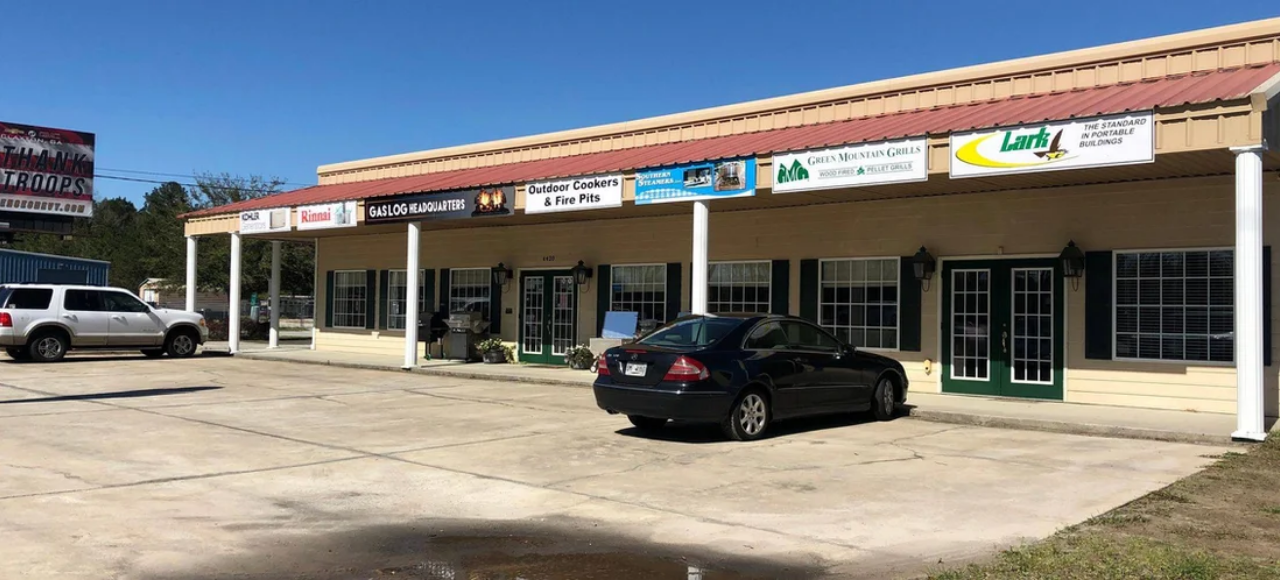Elaborate on the image by describing it in detail.

The image showcases a commercial building front, featuring a variety of businesses. In the foreground, a parked silver SUV is visible on the concrete surface, while a sleek black sedan occupies a parking spot near the entrance. The building is characterized by a beige exterior and a red, sloped roof. Above the entrance, prominent signage indicates that it is the "Gaslog Headquarters," proudly displaying its services related to outdoor cookers and fire pits.

Other visible signs advertise brands such as Rinnai and Green Mountain Grills, showcasing their offerings. Flanking the entrance are decorative lanterns, enhancing the building's inviting appearance. In the background, a large billboard with a message thanking troops can be seen, contributing to the community-oriented ambiance. Clear blue skies provide a bright backdrop, complementing the overall cheerful setting of this commercial locale in Hinesville, Georgia, where Liberty Propane operates.